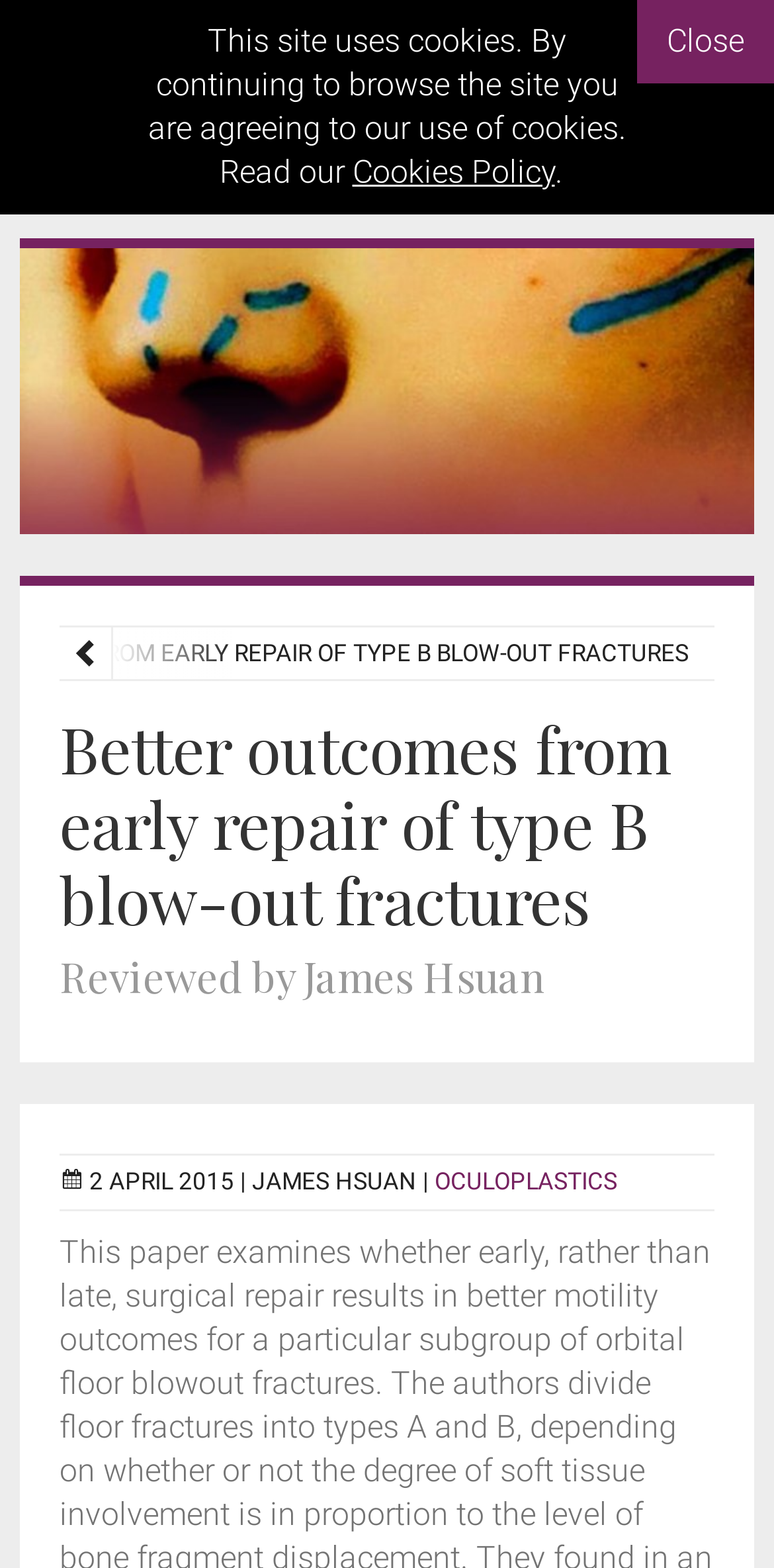Please give a short response to the question using one word or a phrase:
What is the category of the article?

OCULOPLASTICS